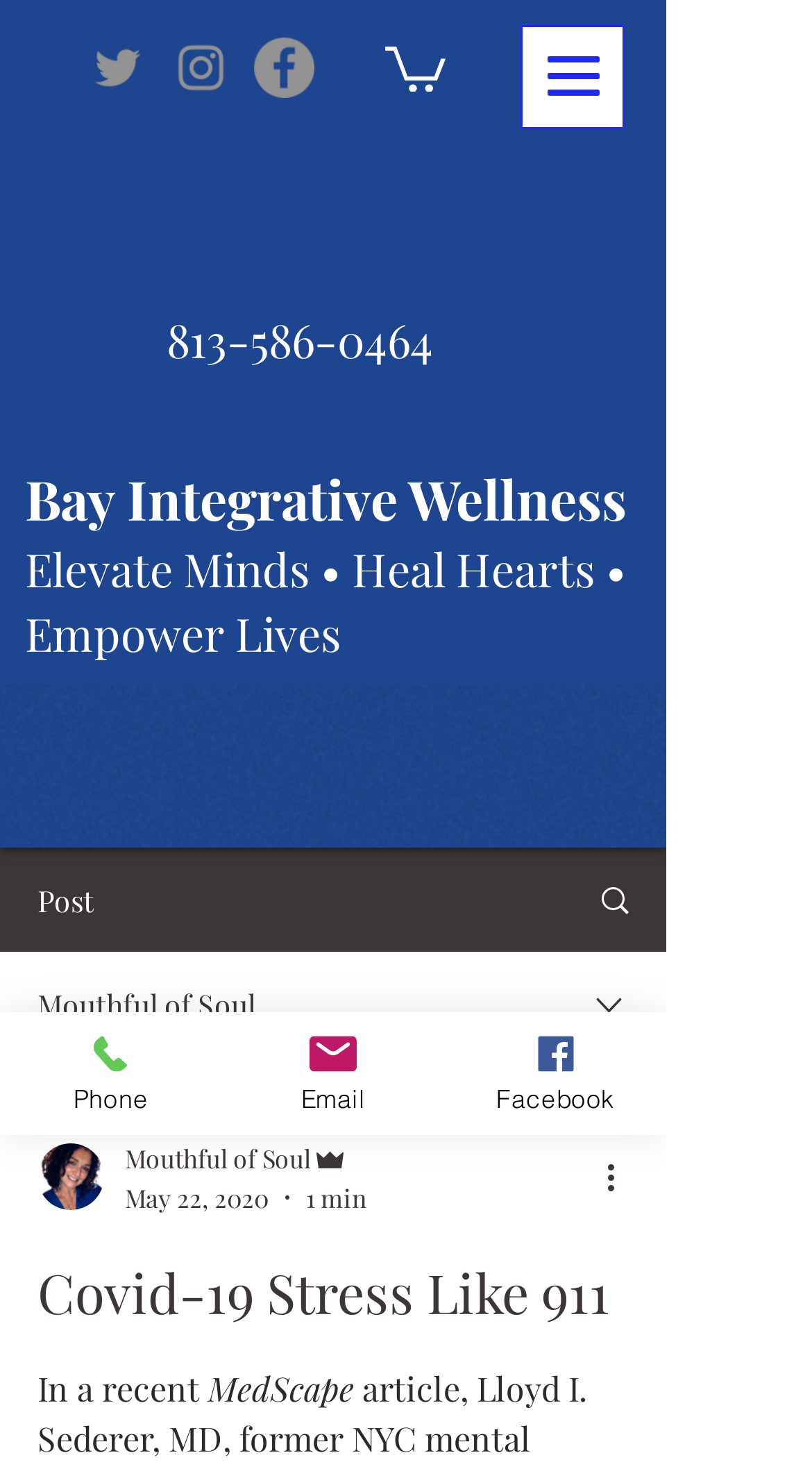Given the element description, predict the bounding box coordinates in the format (top-left x, top-left y, bottom-right x, bottom-right y), using floating point numbers between 0 and 1: aria-label="More actions"

[0.738, 0.788, 0.8, 0.822]